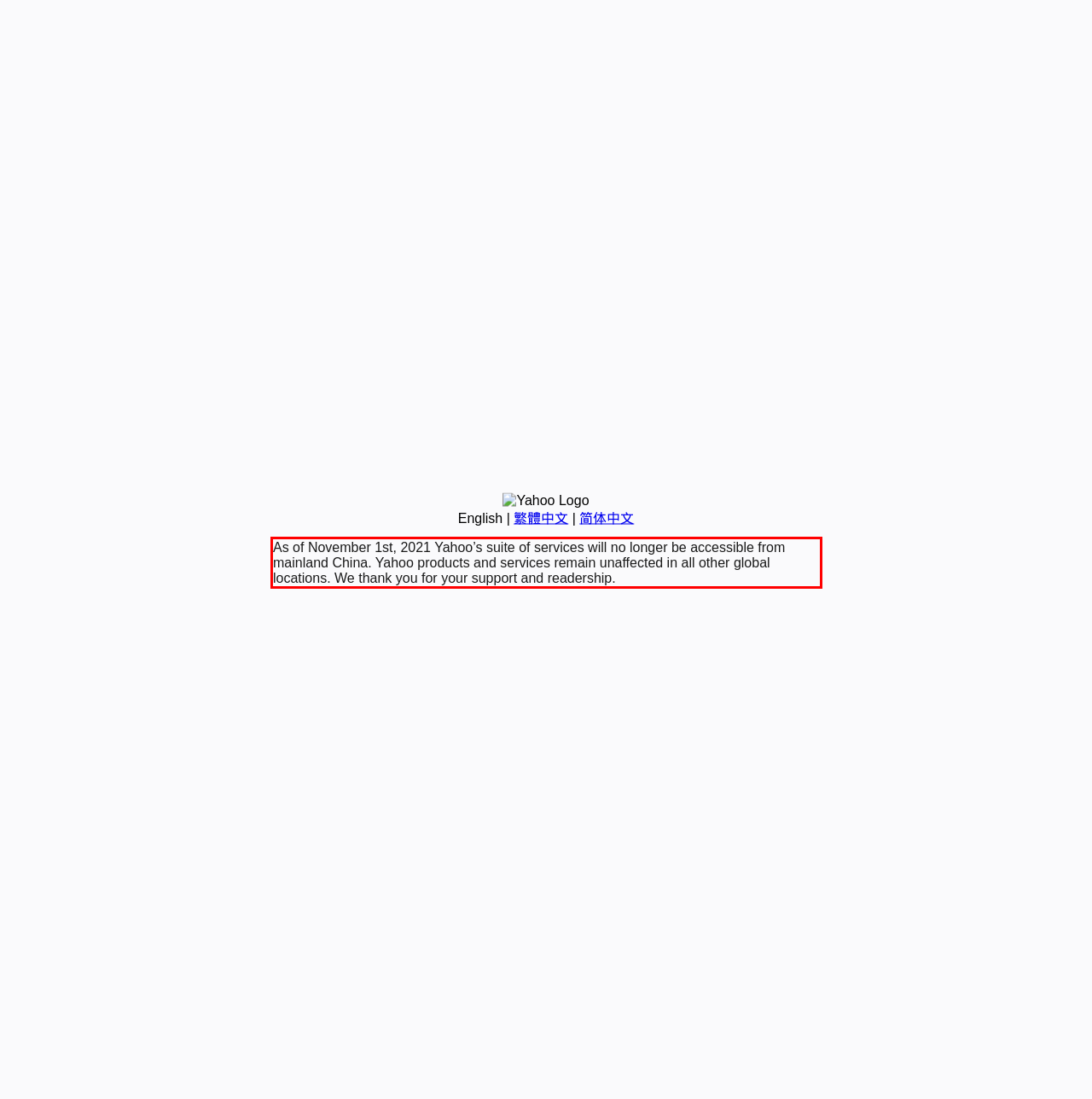You are provided with a screenshot of a webpage containing a red bounding box. Please extract the text enclosed by this red bounding box.

As of November 1st, 2021 Yahoo’s suite of services will no longer be accessible from mainland China. Yahoo products and services remain unaffected in all other global locations. We thank you for your support and readership.